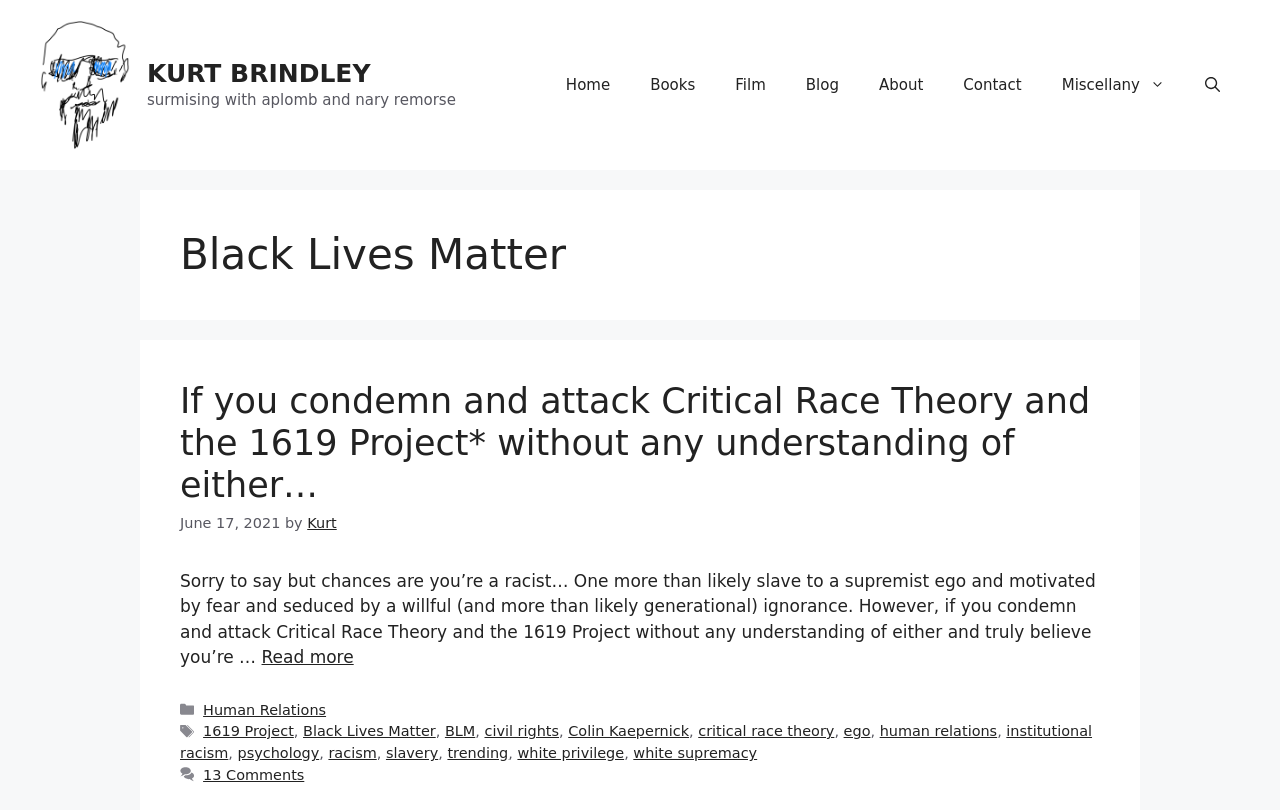Locate the bounding box coordinates of the clickable area to execute the instruction: "View the 'About' page". Provide the coordinates as four float numbers between 0 and 1, represented as [left, top, right, bottom].

[0.671, 0.068, 0.737, 0.142]